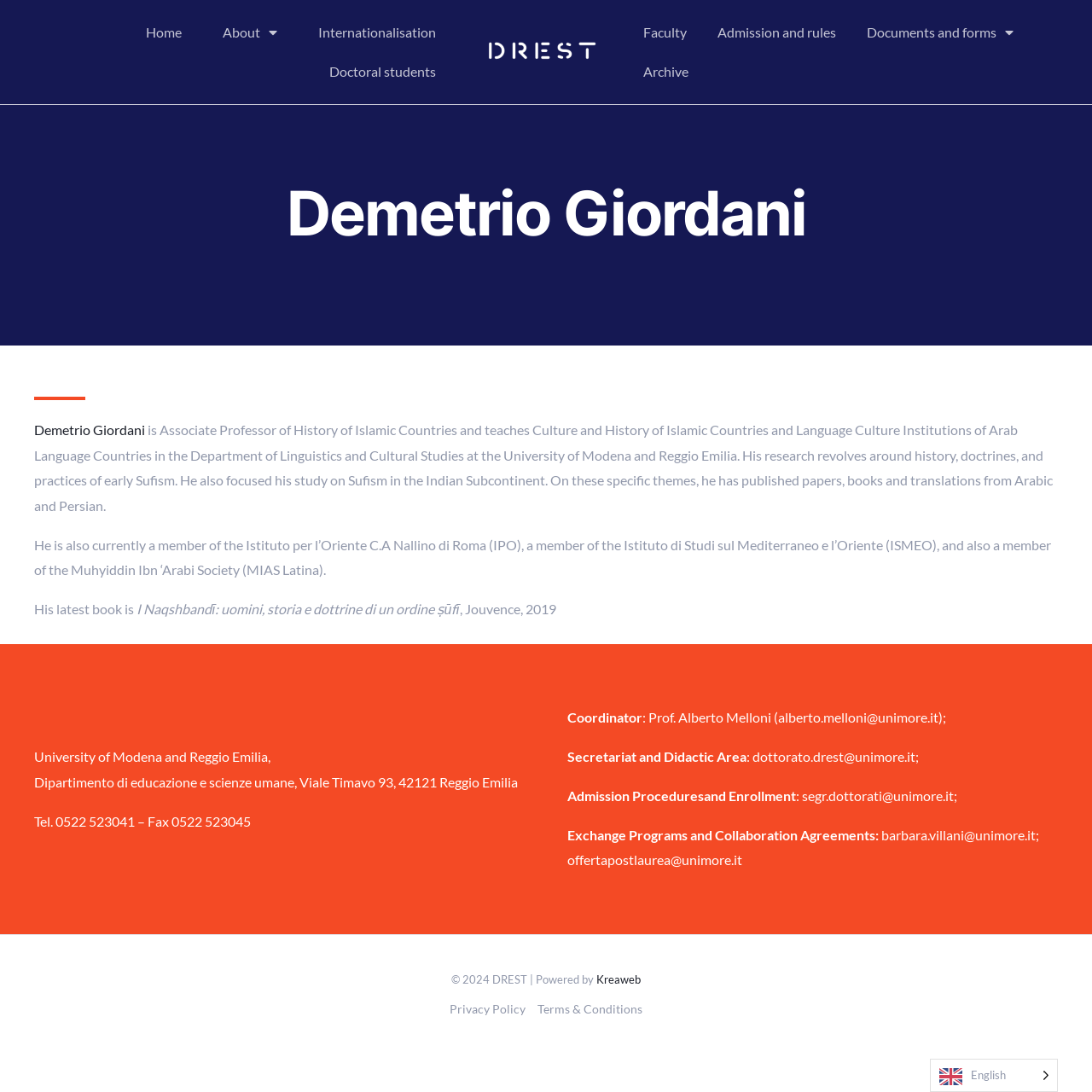Determine the bounding box coordinates of the clickable element to complete this instruction: "Visit the Faculty page". Provide the coordinates in the format of four float numbers between 0 and 1, [left, top, right, bottom].

[0.575, 0.012, 0.643, 0.048]